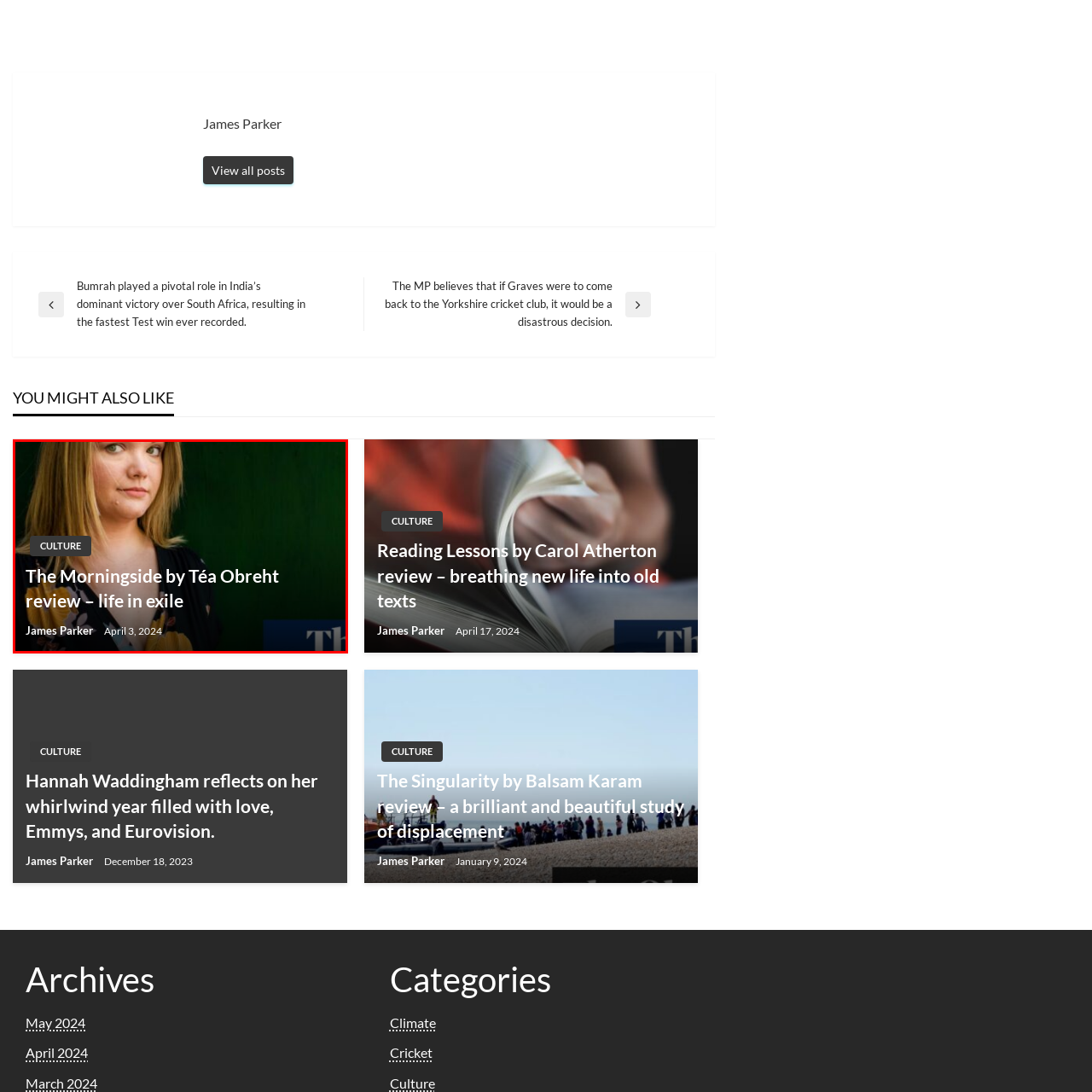Pay attention to the image inside the red rectangle, Who is the author of the reviewed work? Answer briefly with a single word or phrase.

Téa Obreht